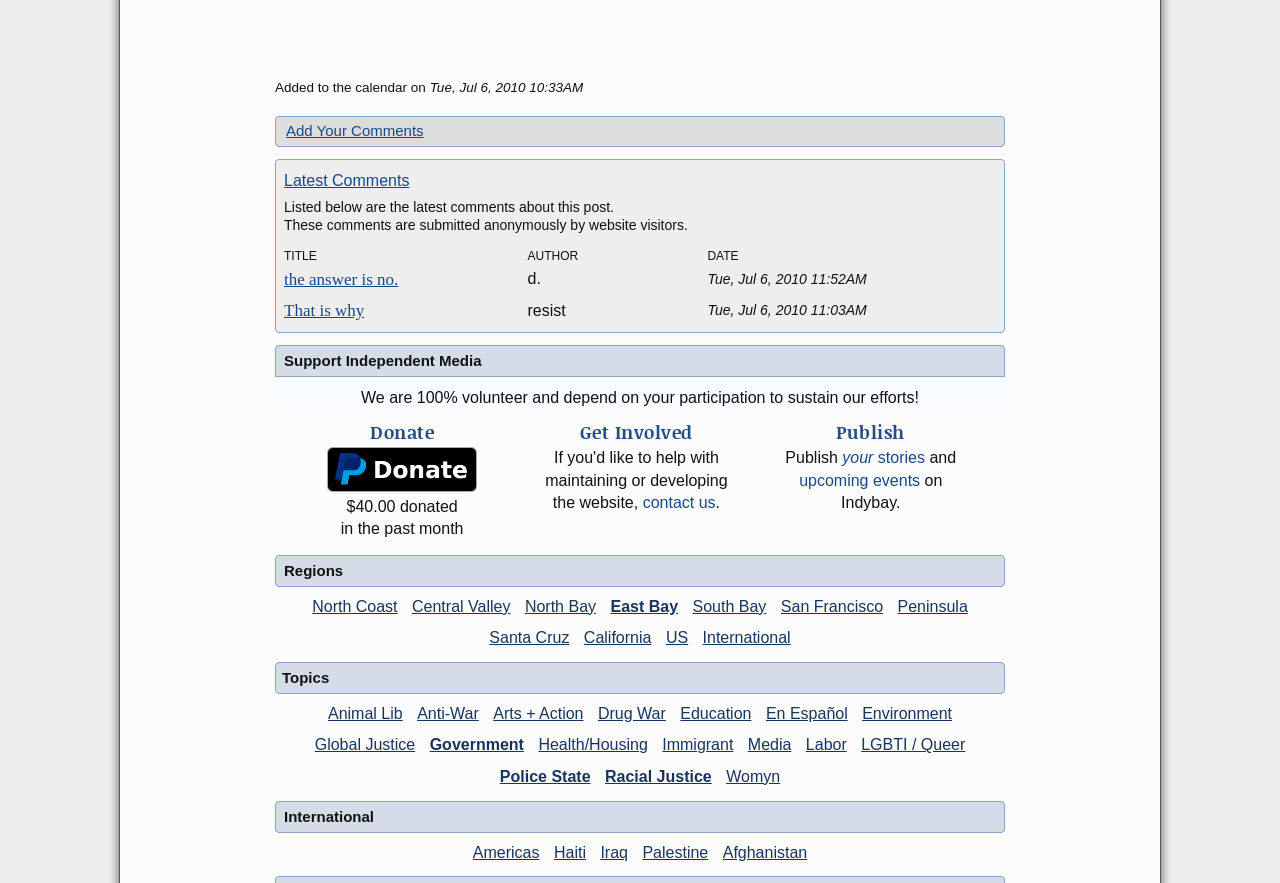Determine the bounding box coordinates of the clickable element to complete this instruction: "View latest comments". Provide the coordinates in the format of four float numbers between 0 and 1, [left, top, right, bottom].

[0.222, 0.194, 0.32, 0.214]